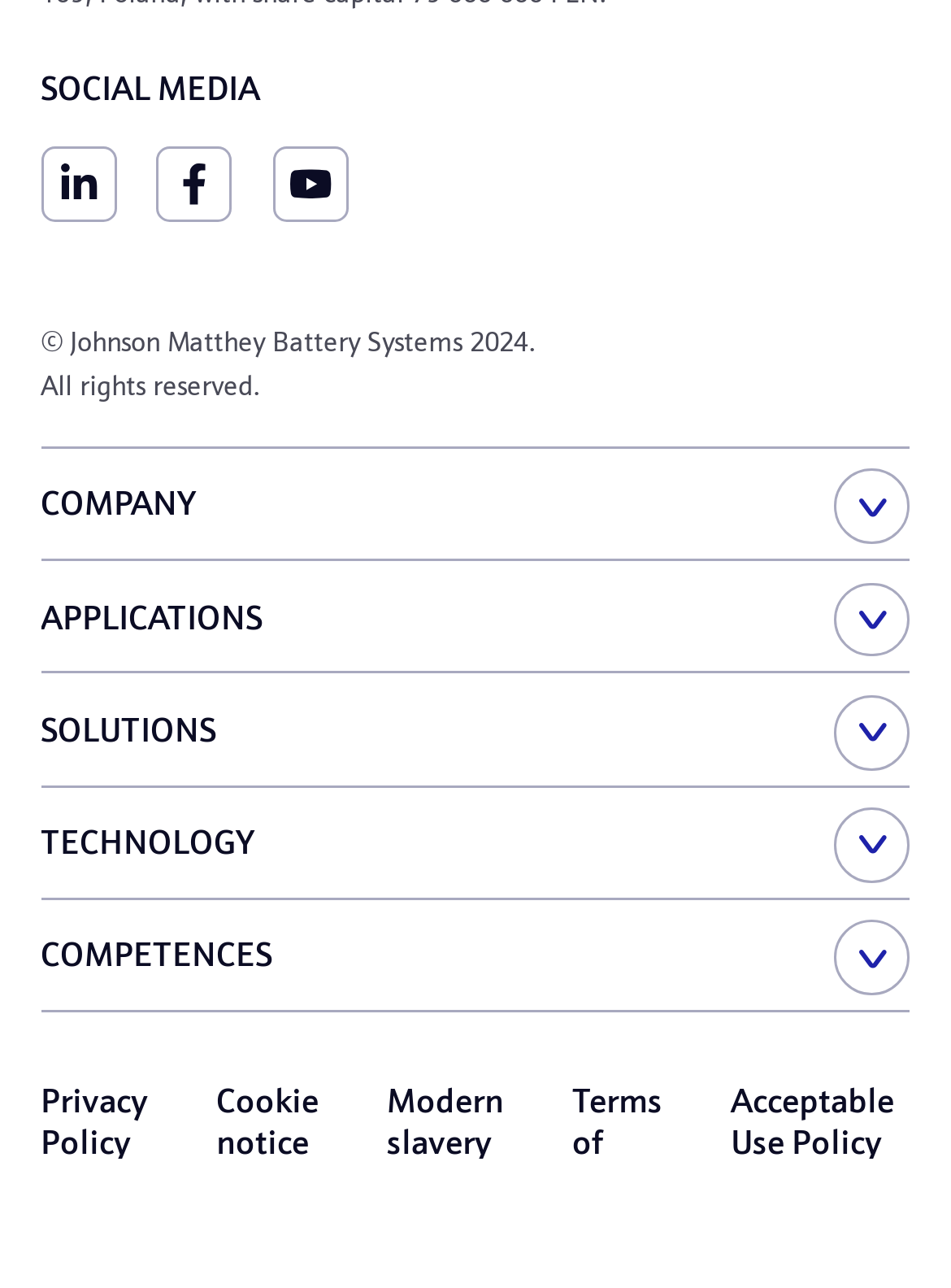Determine the bounding box coordinates of the region to click in order to accomplish the following instruction: "Read the Privacy Policy". Provide the coordinates as four float numbers between 0 and 1, specifically [left, top, right, bottom].

[0.043, 0.844, 0.156, 0.904]